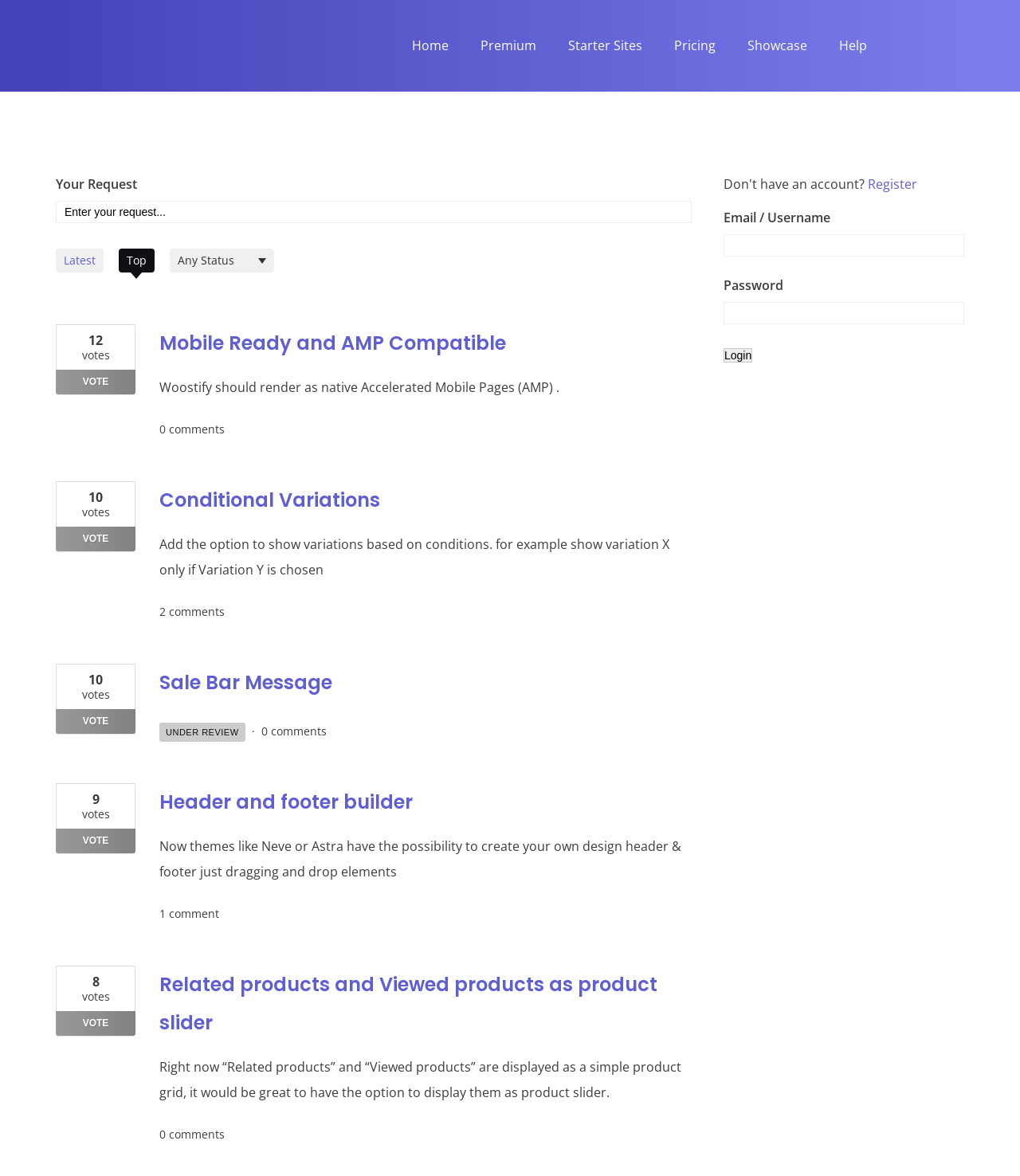What is the purpose of the 'Login' button?
Look at the screenshot and give a one-word or phrase answer.

To log in to the feature request system